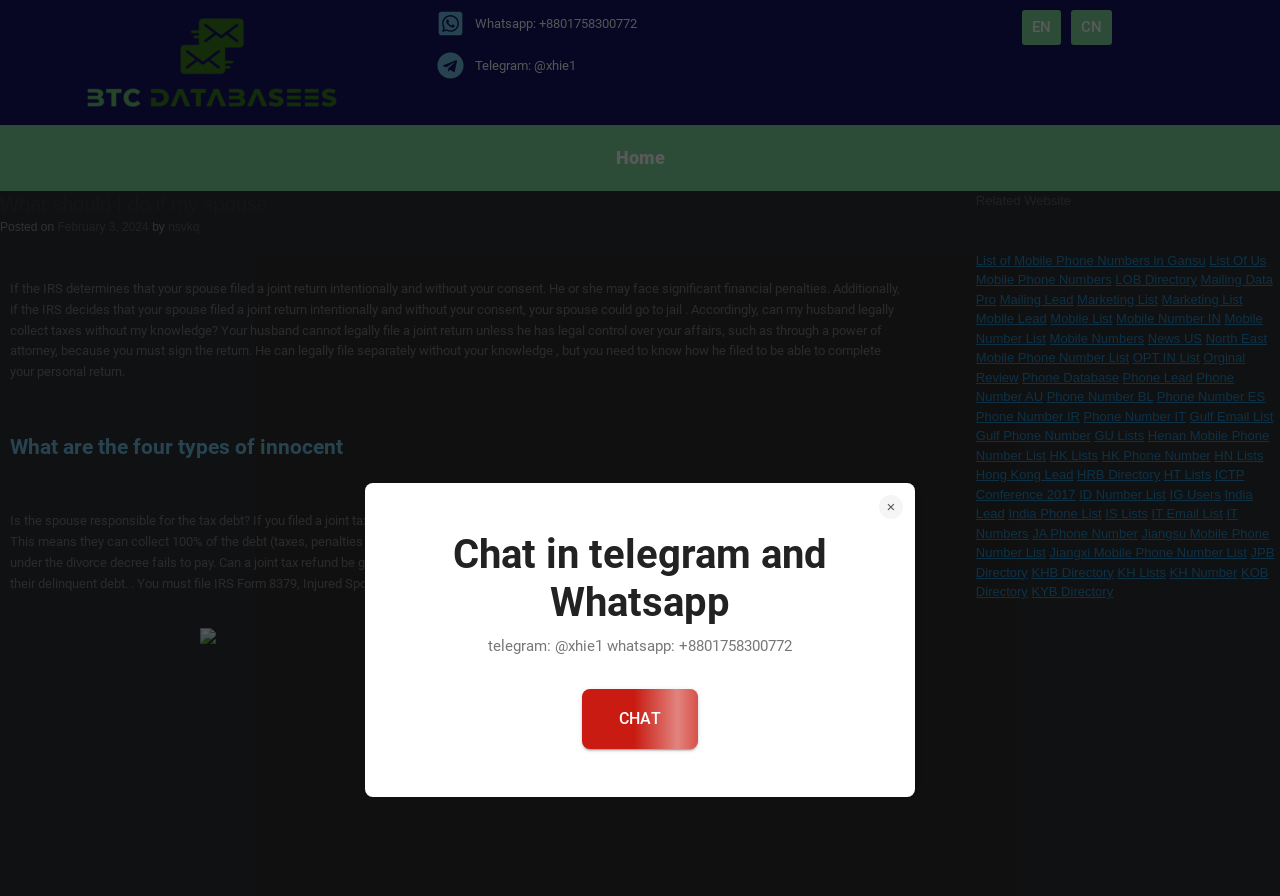Find the bounding box coordinates of the element to click in order to complete this instruction: "Click the 'CHAT' button". The bounding box coordinates must be four float numbers between 0 and 1, denoted as [left, top, right, bottom].

[0.455, 0.769, 0.545, 0.836]